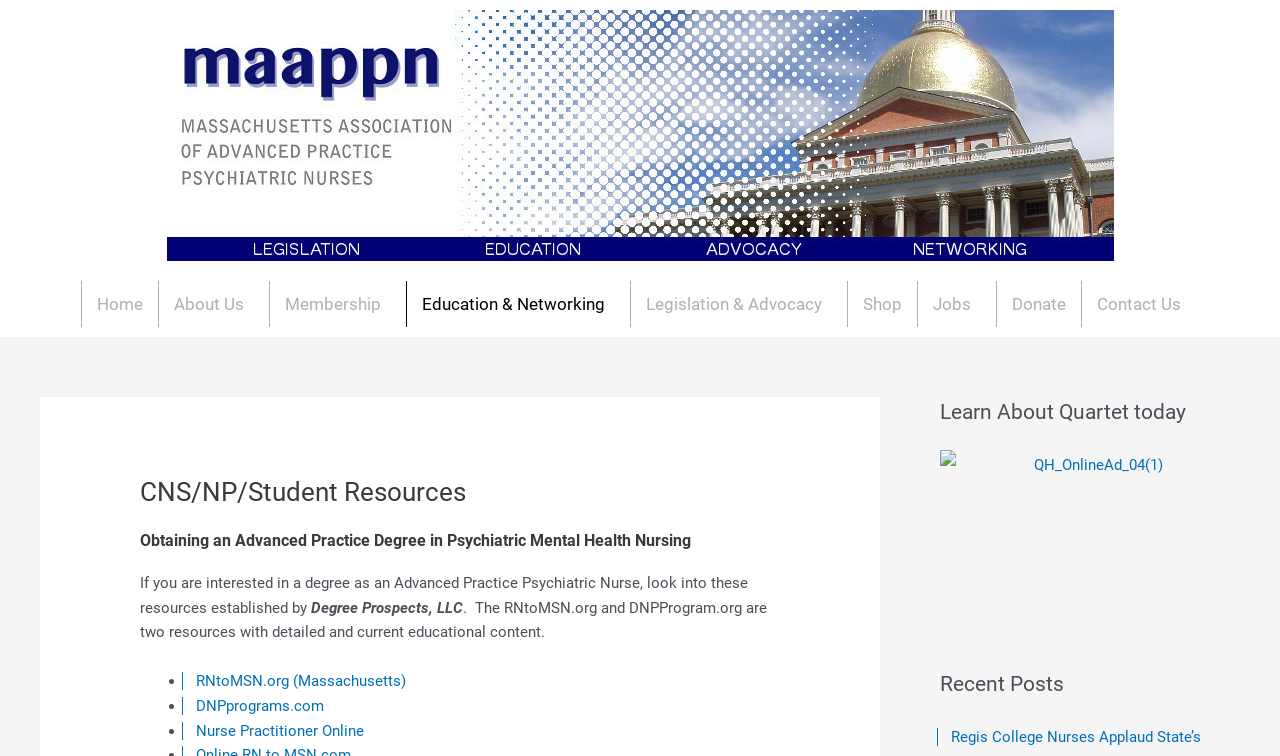Locate the bounding box coordinates of the element's region that should be clicked to carry out the following instruction: "Check out Quartet today". The coordinates need to be four float numbers between 0 and 1, i.e., [left, top, right, bottom].

[0.734, 0.595, 0.969, 0.83]